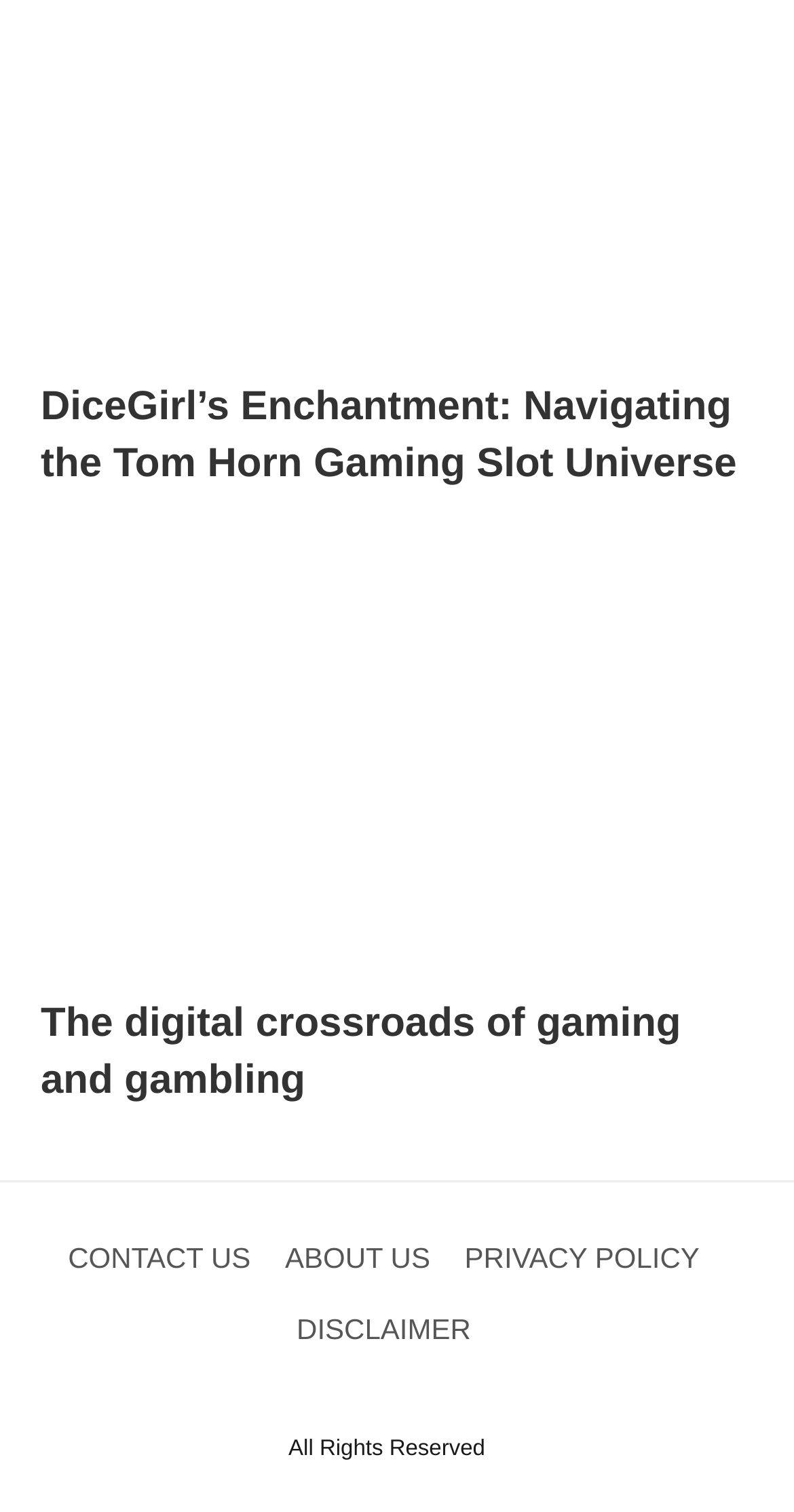From the webpage screenshot, predict the bounding box coordinates (top-left x, top-left y, bottom-right x, bottom-right y) for the UI element described here: ABOUT US

[0.359, 0.821, 0.542, 0.843]